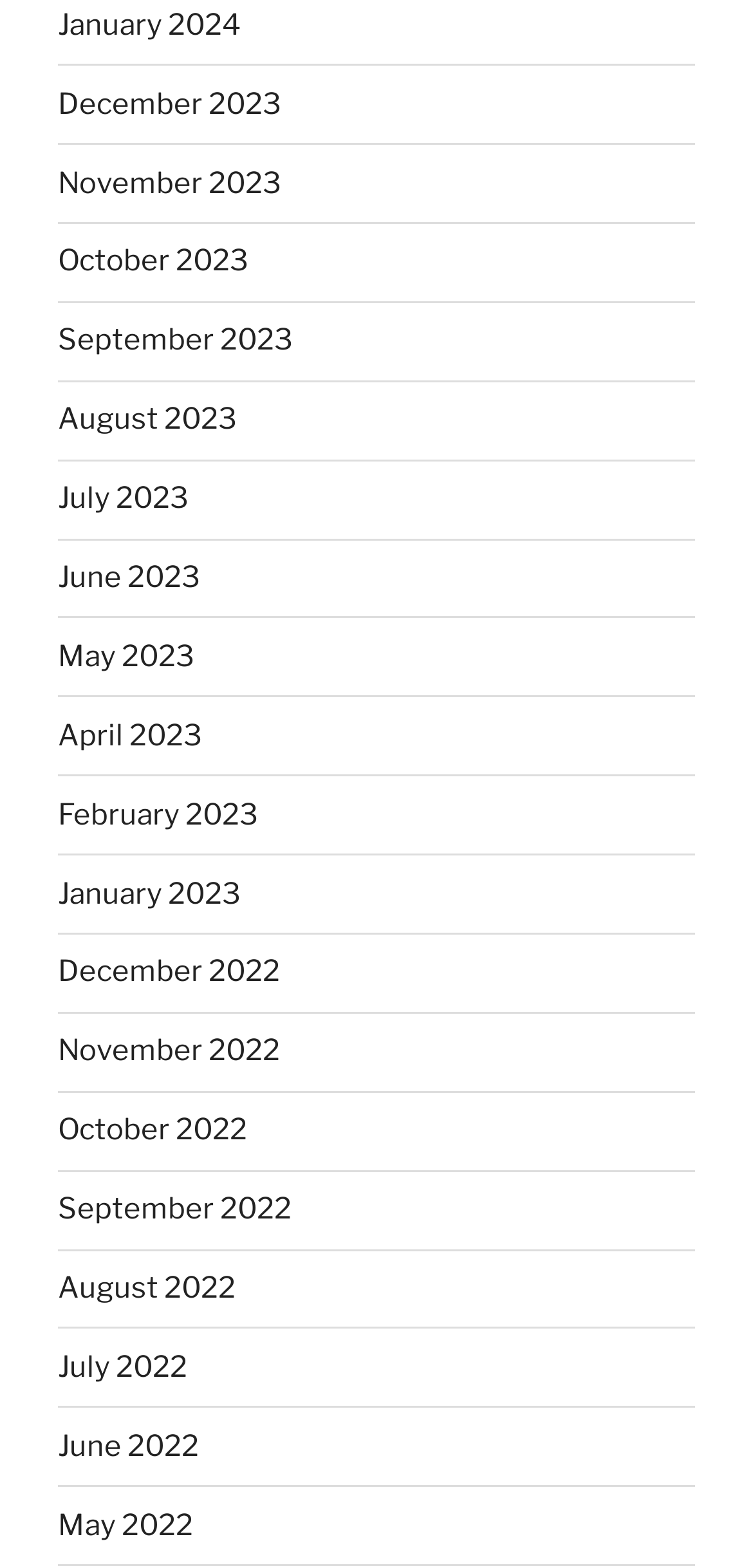What is the earliest month listed?
Please craft a detailed and exhaustive response to the question.

By examining the list of links, I found that the earliest month listed is December 2022, which is located at the bottom of the list.